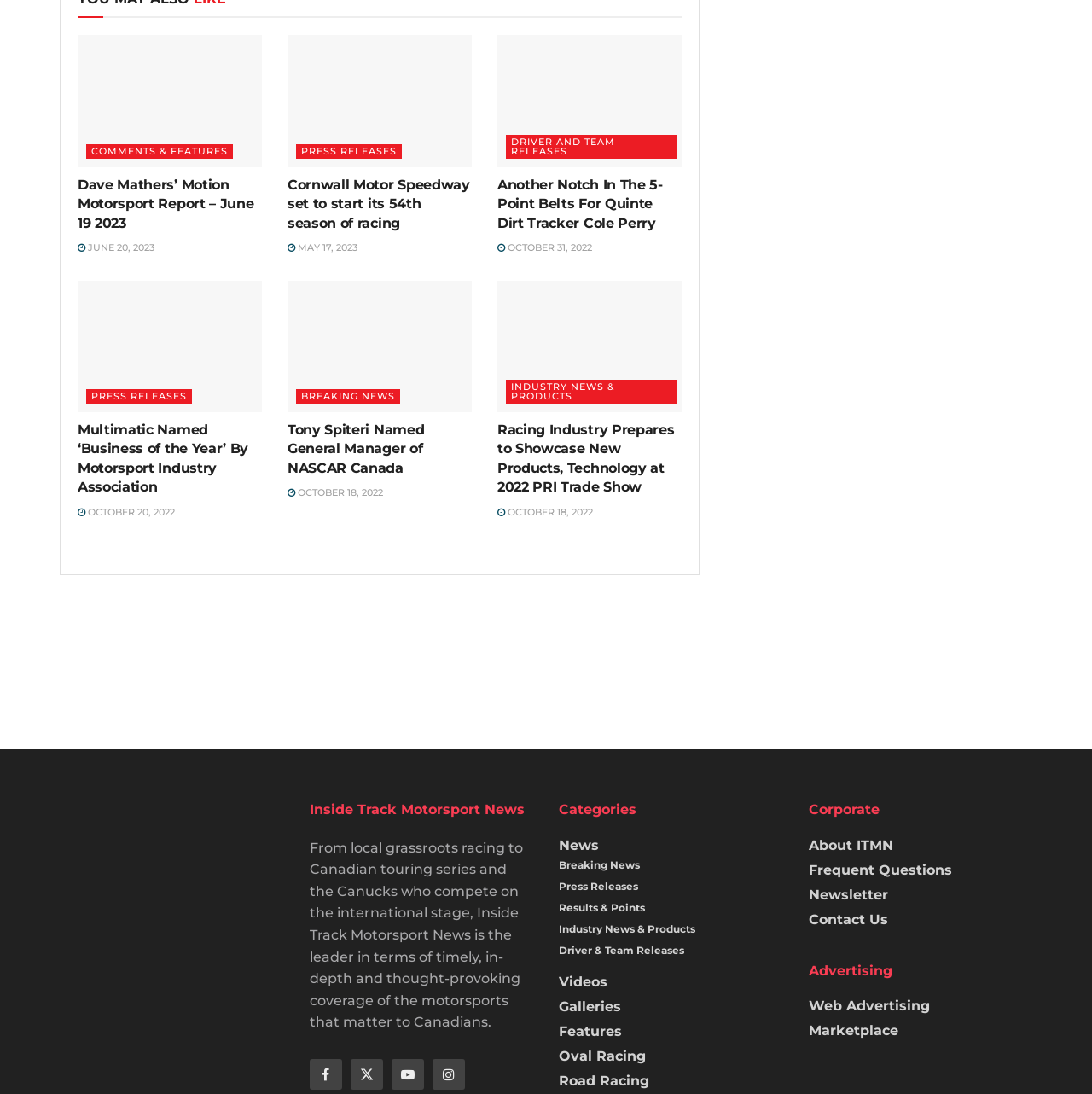Provide a one-word or brief phrase answer to the question:
What is the date of the article 'Racing Industry Prepares to Showcase New Products, Technology at 2022 PRI Trade Show'?

OCTOBER 18, 2022